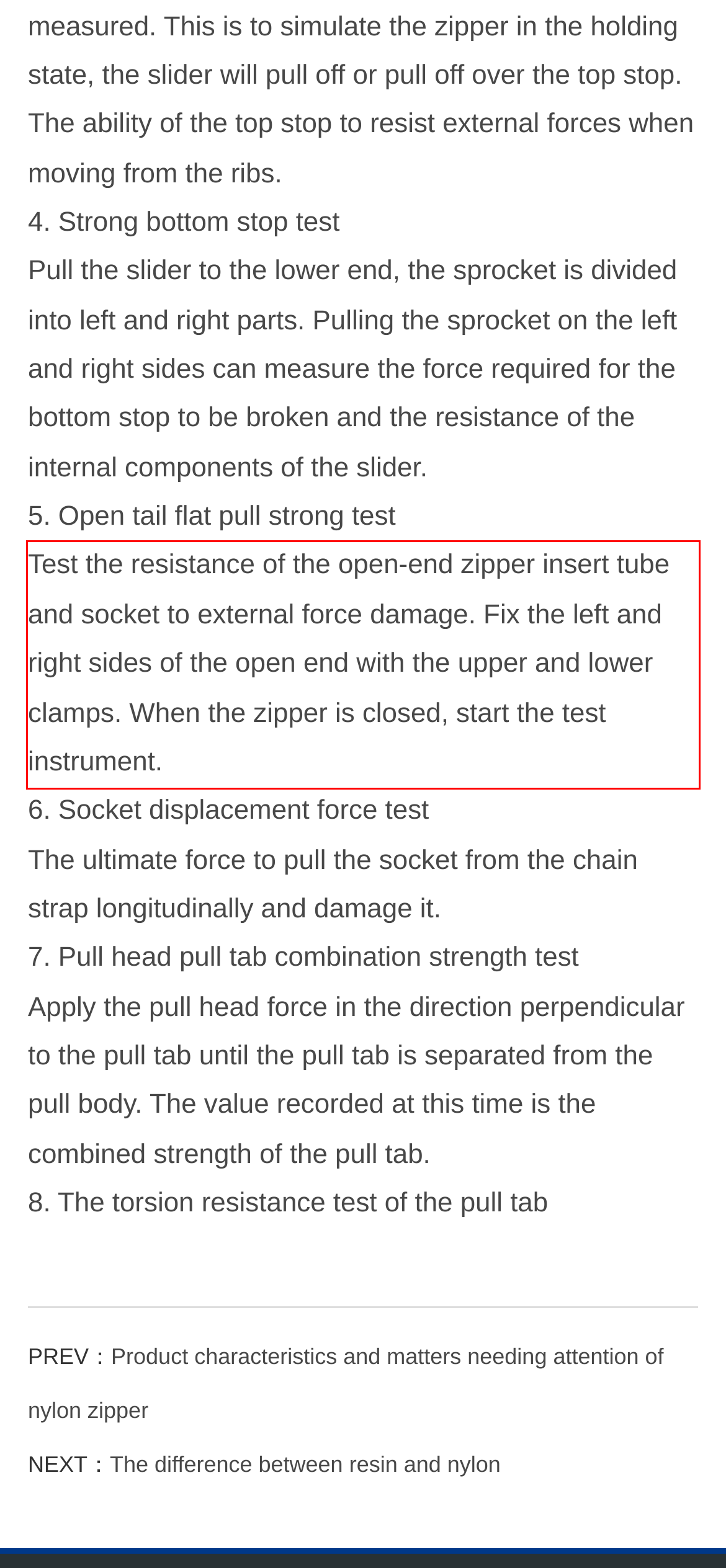You are given a screenshot of a webpage with a UI element highlighted by a red bounding box. Please perform OCR on the text content within this red bounding box.

Test the resistance of the open-end zipper insert tube and socket to external force damage. Fix the left and right sides of the open end with the upper and lower clamps. When the zipper is closed, start the test instrument.